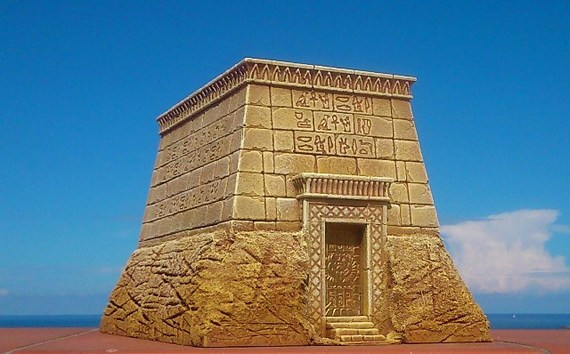Elaborate on the contents of the image in great detail.

This image showcases a meticulously crafted model of an Egyptian mastaba, a type of ancient tomb structure. The mastaba features intricate carvings and hieroglyphics on its facade, highlighting the artistry and attention to detail characteristic of ancient Egyptian architecture. The structure is depicted with a flat roof and sloping sides, resting upon a rocky base, which enhances its authentic appearance. The clear blue sky serves as a striking backdrop, emphasizing the model's grandeur and historical significance. This piece is part of a historical gallery curated by Giuseppe Marseglia from Italy, and is displayed alongside additional dioramas, including one set in 1944 Eastern Europe, created by Mark Hartig.